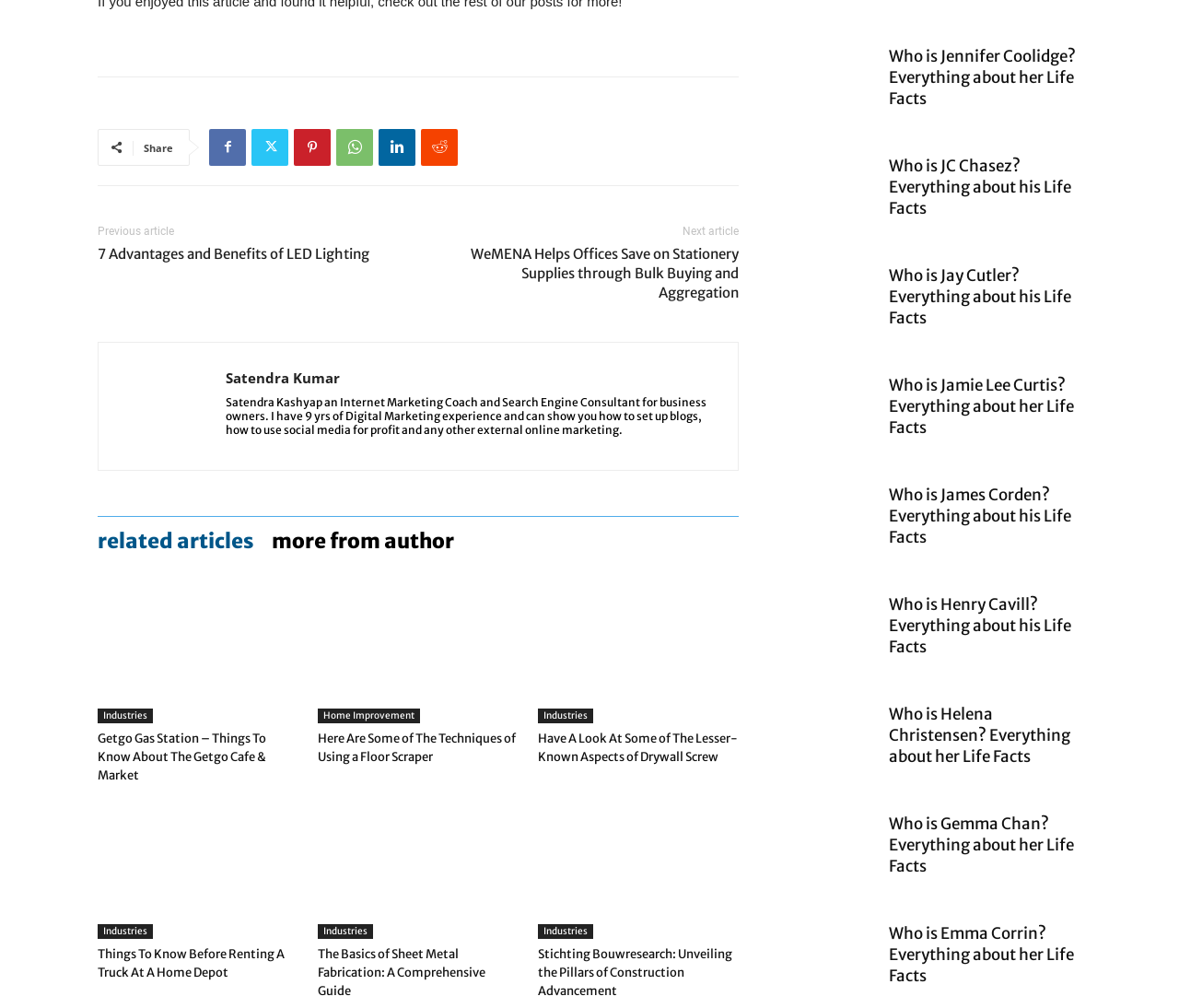Answer the question briefly using a single word or phrase: 
What is the title of the last celebrity article?

Who is Helena Christensen? Everything about her Life Facts